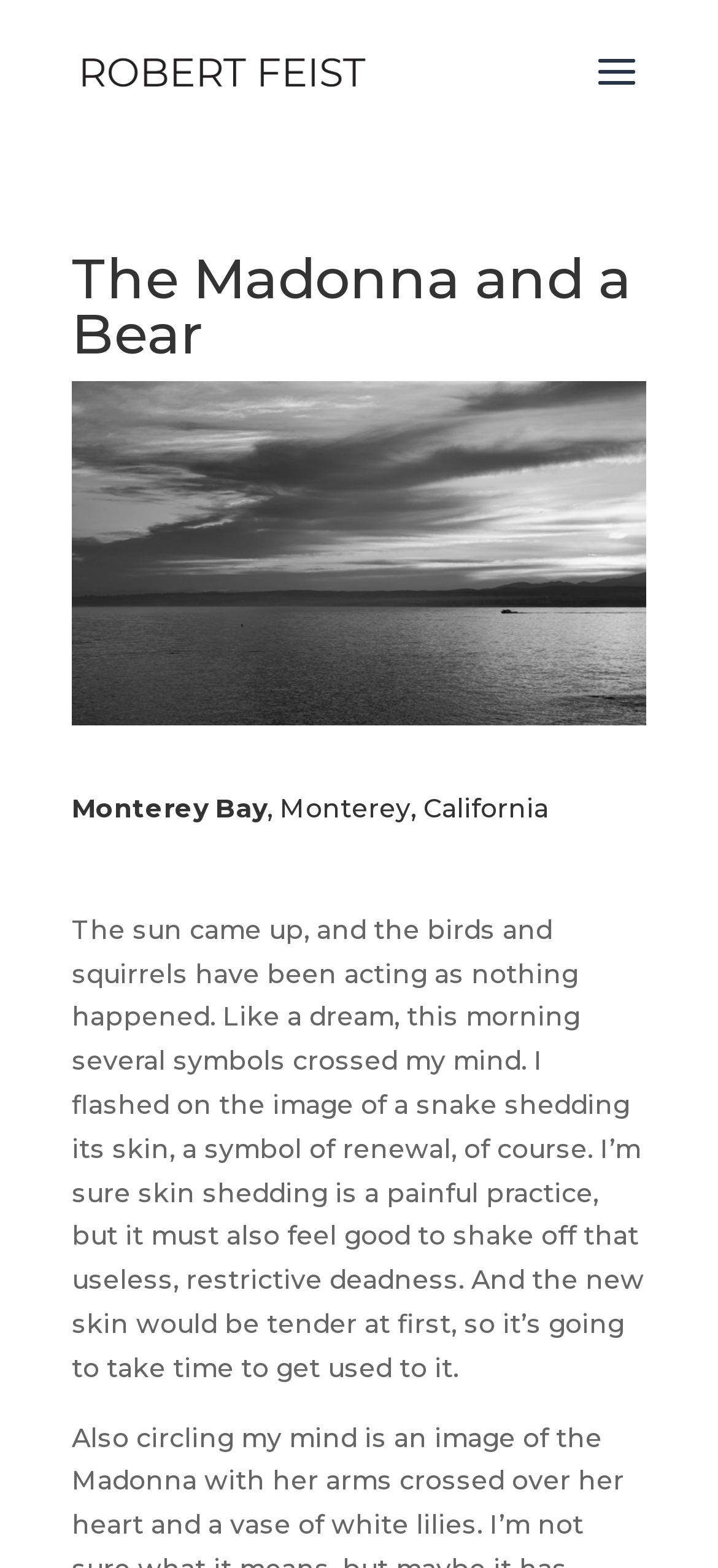From the image, can you give a detailed response to the question below:
What is the format of the content on this webpage?

I inferred this answer by looking at the structure of the webpage. The webpage contains a heading, an image, and a block of text, which is a common format for a blog post. The text element [157] also has a personal and reflective tone, which is typical of blog posts.